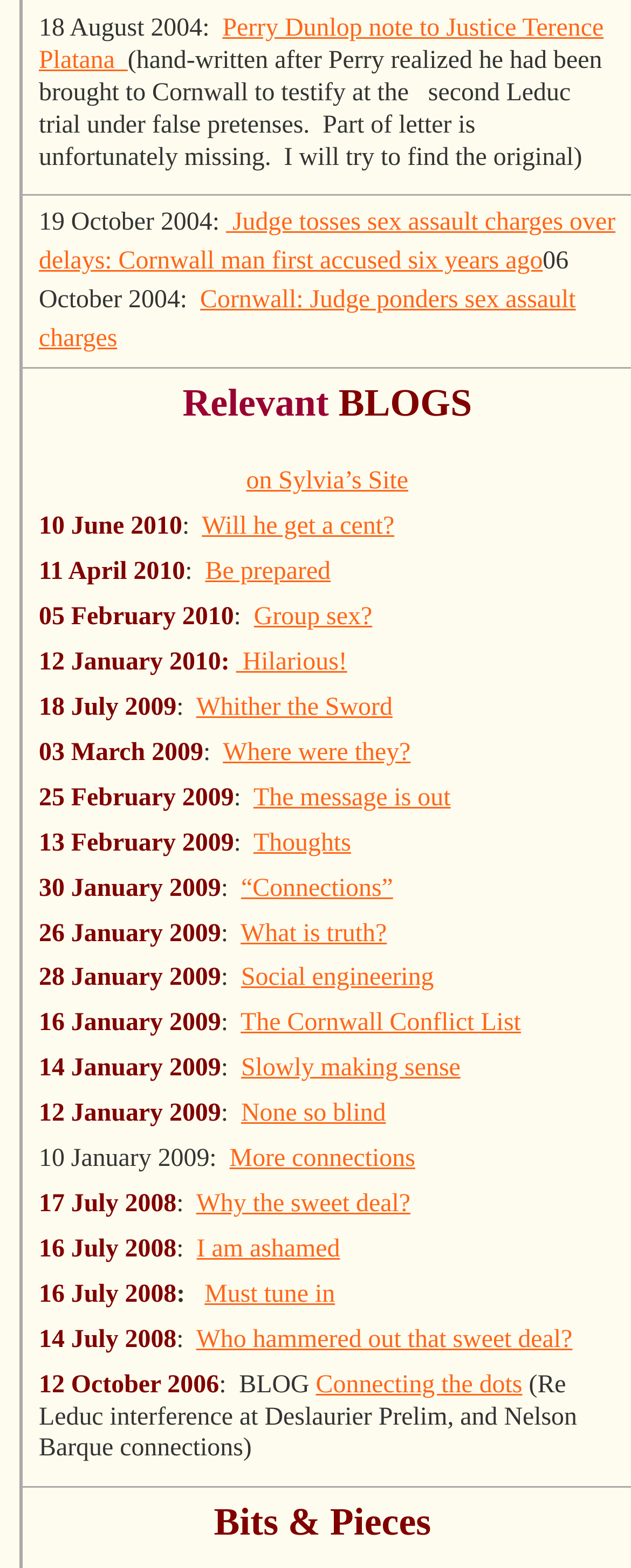What is the date of the 'The Cornwall Conflict List' blog post?
Please provide a single word or phrase as the answer based on the screenshot.

16 January 2009